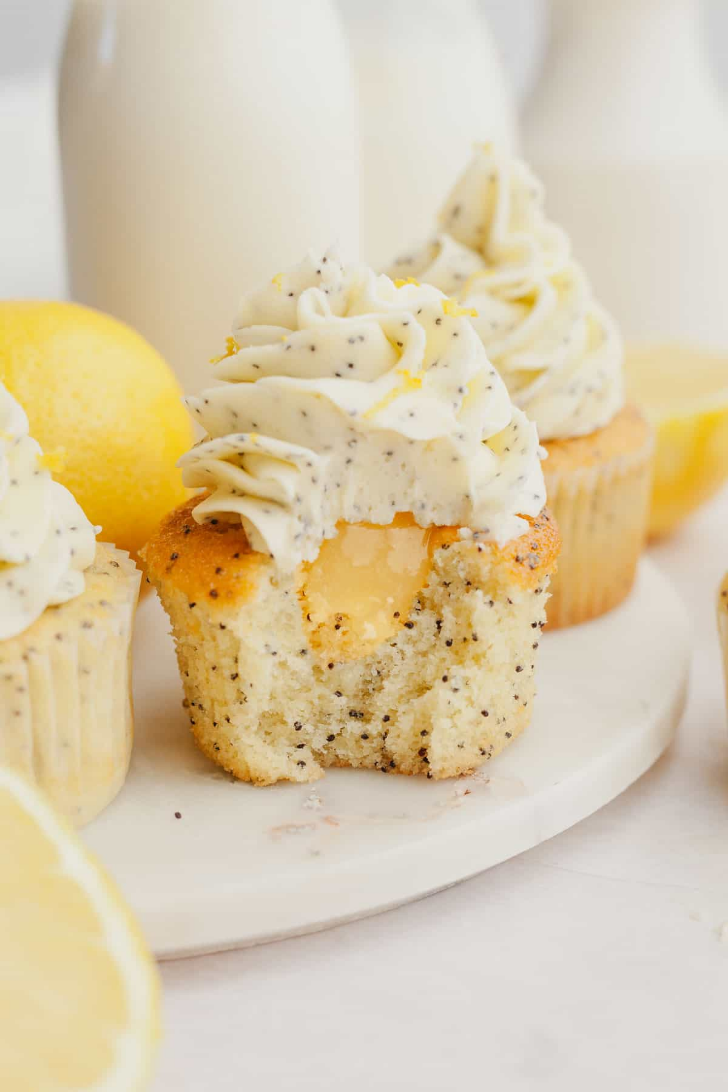What is the texture of the cupcake?
Give a detailed response to the question by analyzing the screenshot.

The caption describes the texture of the cupcake as light and fluffy, which suggests that it is a delicate and airy dessert, rather than a dense or heavy one.